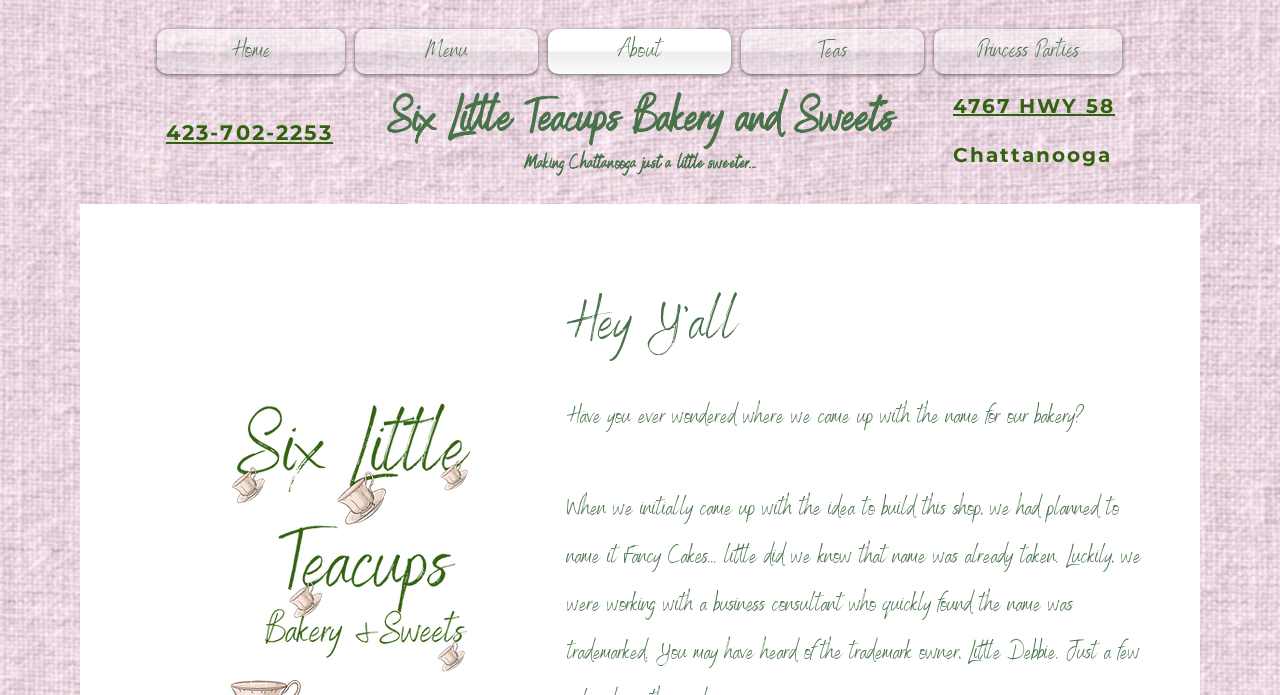Please provide a short answer using a single word or phrase for the question:
What is the topic of the paragraph that starts with 'Hey Y'all'?

The origin of the bakery's name